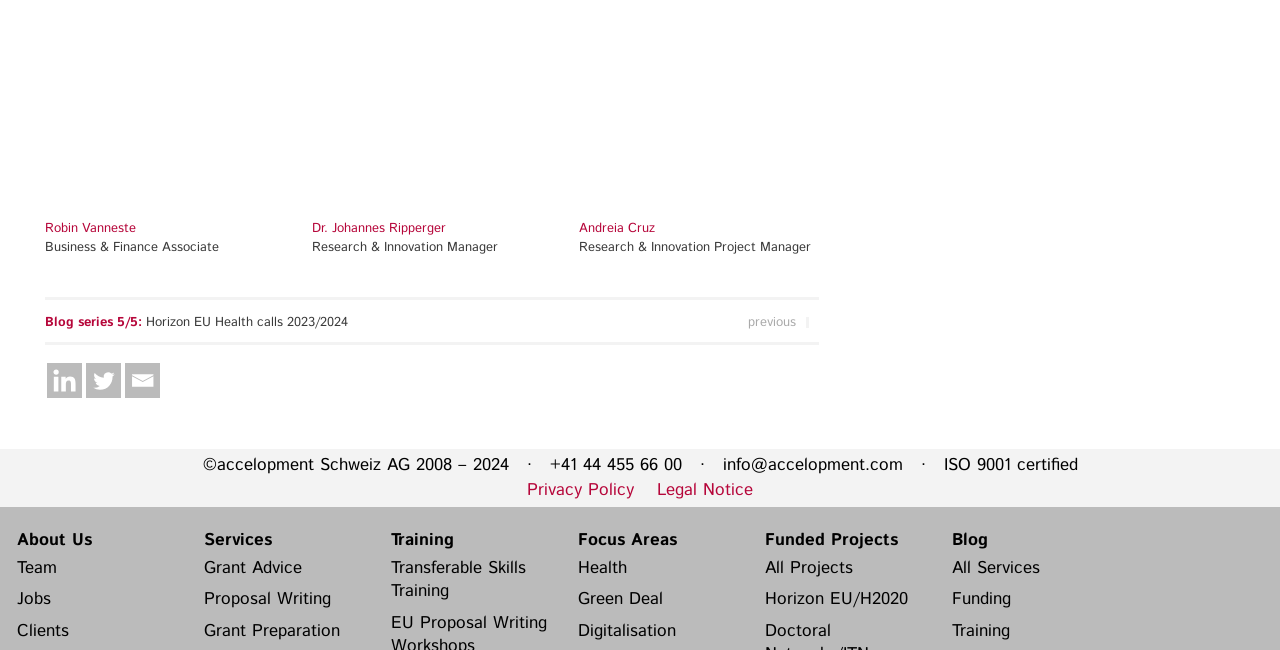What is the name of the first person listed?
Give a single word or phrase answer based on the content of the image.

Robin Vanneste